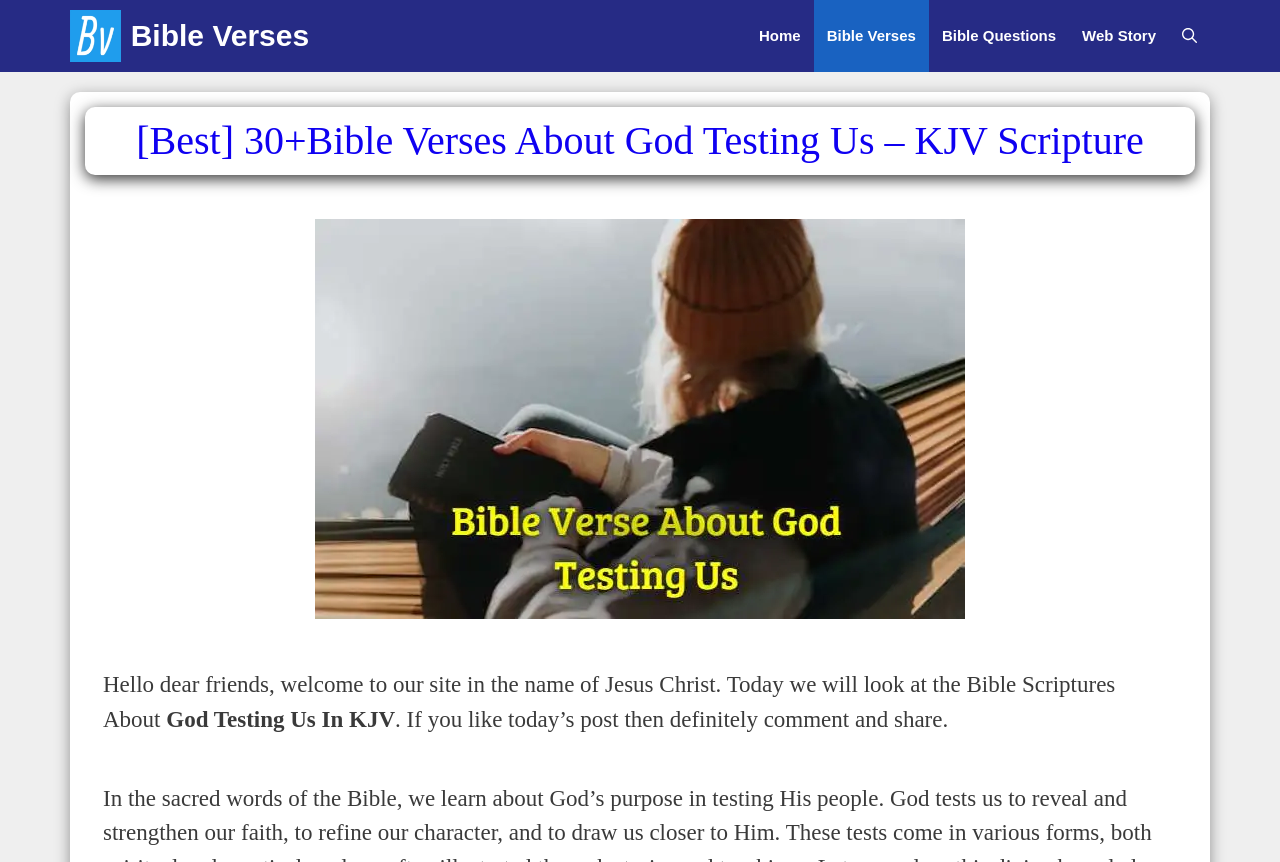Use a single word or phrase to answer the question: 
How many links are in the primary navigation?

5